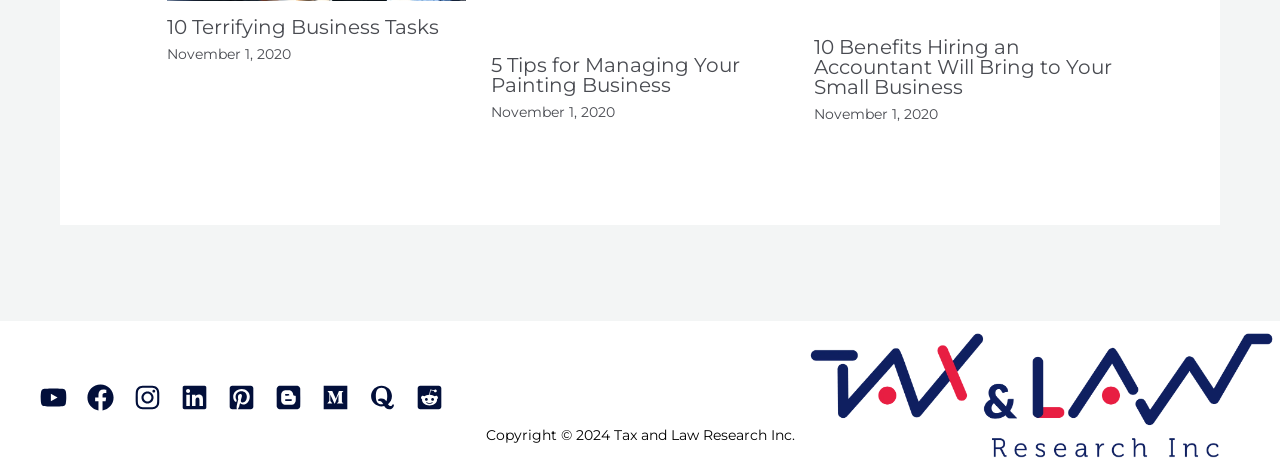Please find the bounding box coordinates of the clickable region needed to complete the following instruction: "Click on '10 Terrifying Business Tasks'". The bounding box coordinates must consist of four float numbers between 0 and 1, i.e., [left, top, right, bottom].

[0.13, 0.031, 0.343, 0.083]